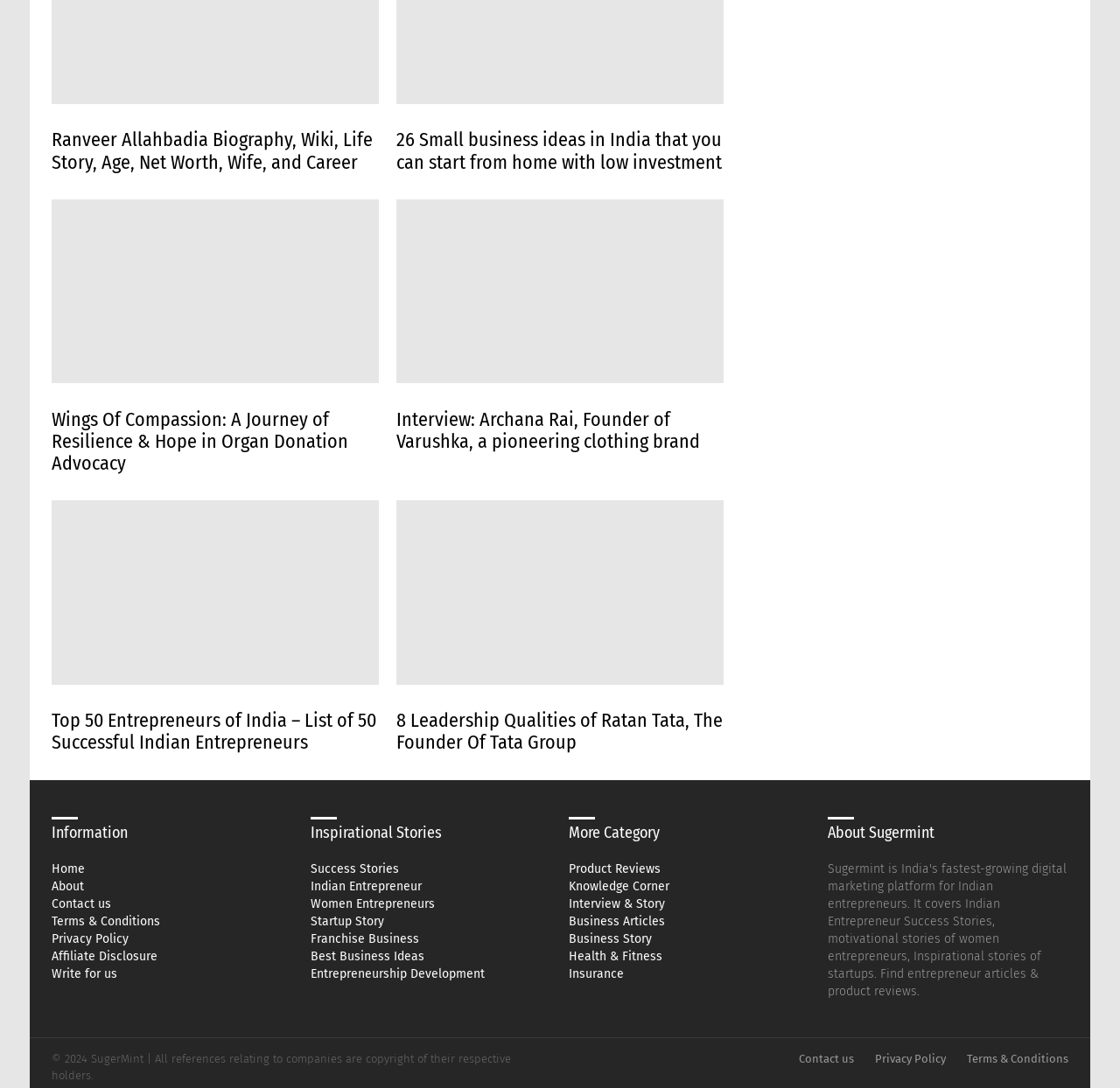What is the main topic of the webpage?
Make sure to answer the question with a detailed and comprehensive explanation.

Based on the webpage structure and content, it appears to be a website focused on entrepreneurship, business, and inspirational stories, with various articles and categories related to these topics.